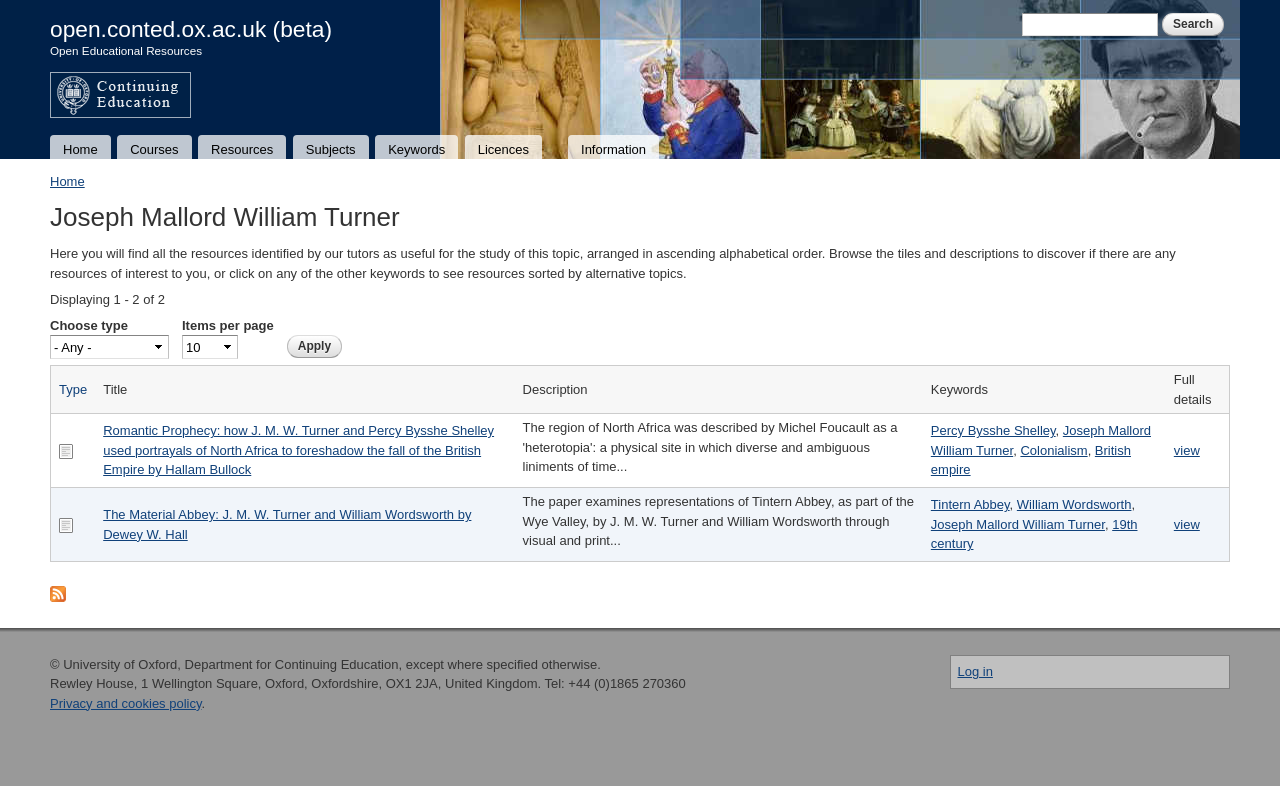Provide the bounding box coordinates for the area that should be clicked to complete the instruction: "Subscribe to Joseph Mallord William Turner".

[0.039, 0.743, 0.052, 0.762]